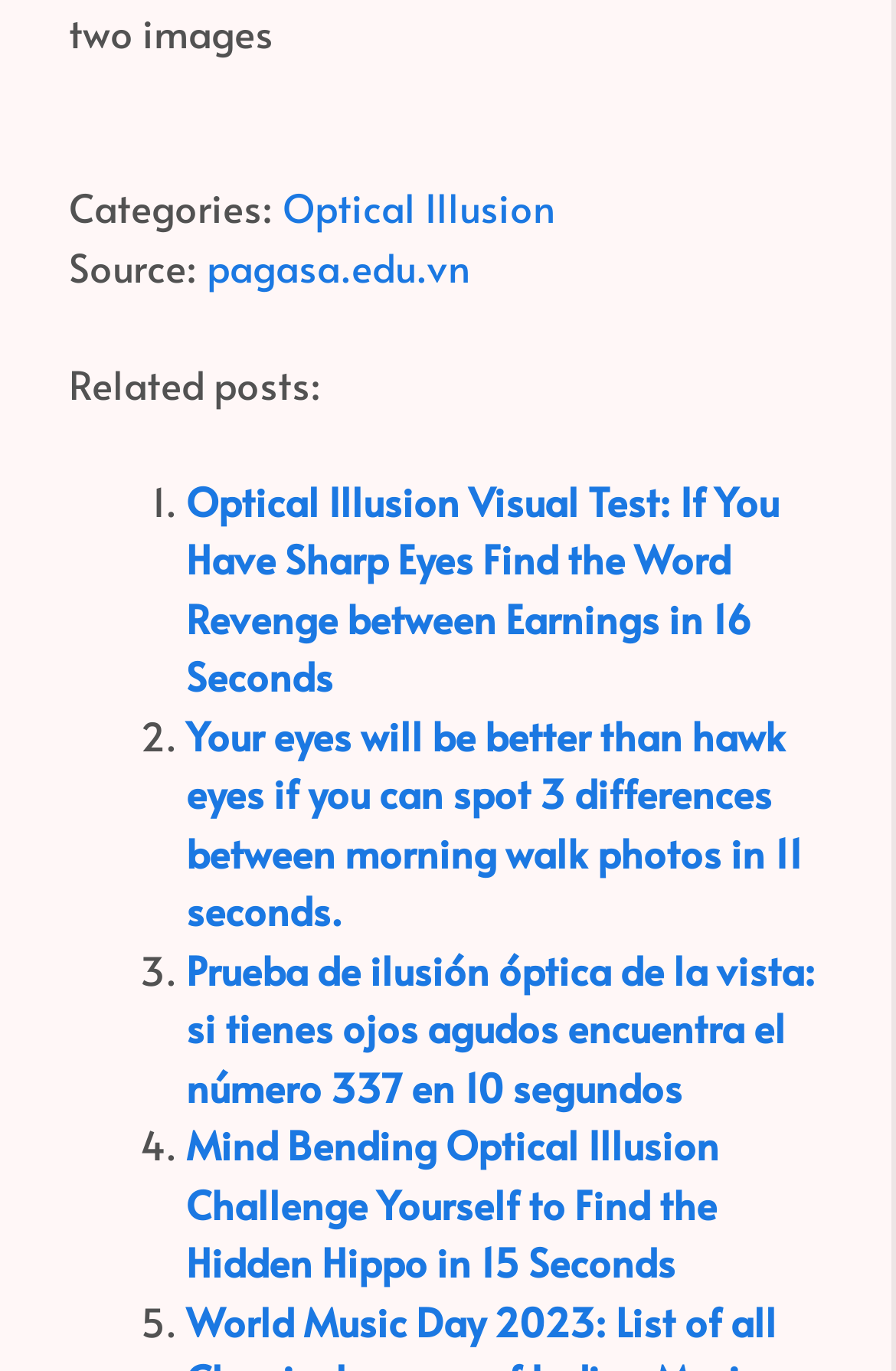Answer this question in one word or a short phrase: What is the title of the first related post?

Optical Illusion Visual Test